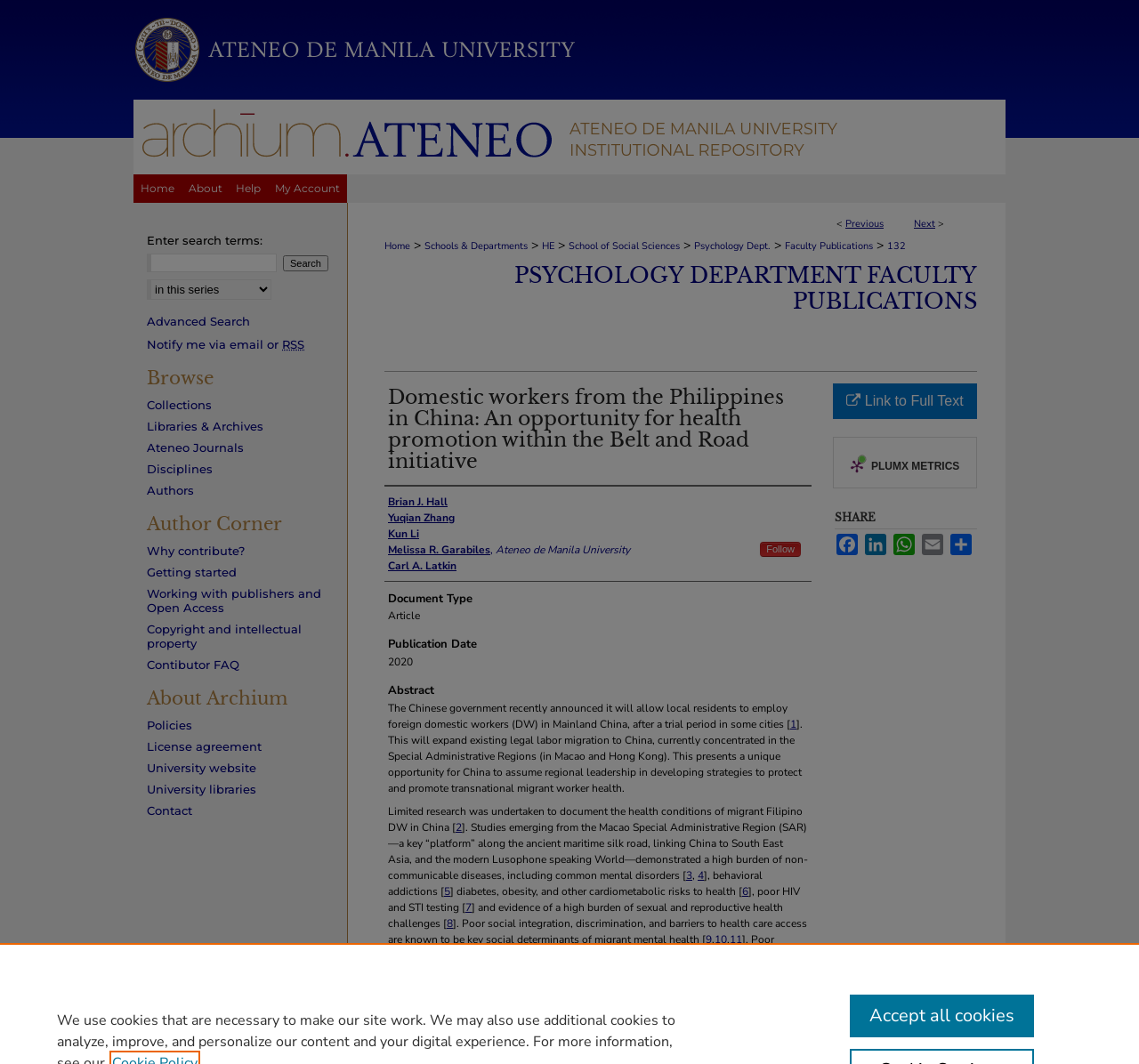What is the title of the publication?
Use the image to answer the question with a single word or phrase.

Domestic workers from the Philippines in China